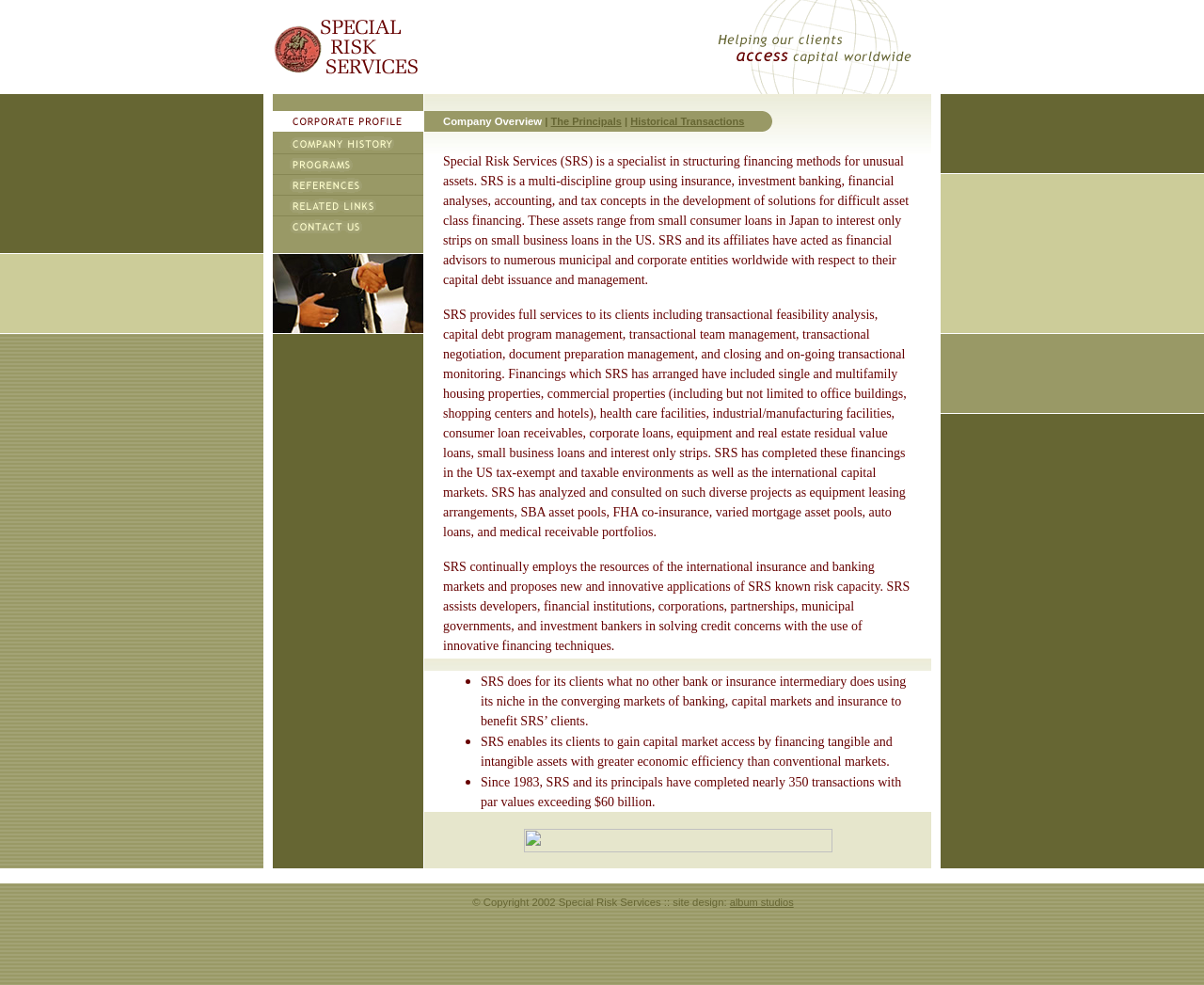What is the company's specialty? Look at the image and give a one-word or short phrase answer.

structuring financing methods